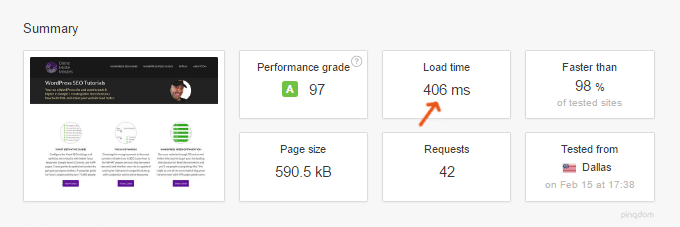Offer a detailed explanation of the image's components.

The image depicts a performance summary from a Pingdom page speed test, showcasing the load time for a specified webpage. Notably, the load time is indicated as 406 milliseconds, highlighting the optimization and efficiency of the site. The performance grade is remarkably high at A with a score of 97, illustrating that the site performs well compared to others. Additional metrics include a page size of 590.5 kB and a total of 42 requests, providing insight into the site’s resource usage. The test was conducted from Dallas on February 15, further emphasizing its geographical relevance in performance evaluation. Overall, this summary illustrates the effectiveness of website optimization, essential for enhancing user experience.